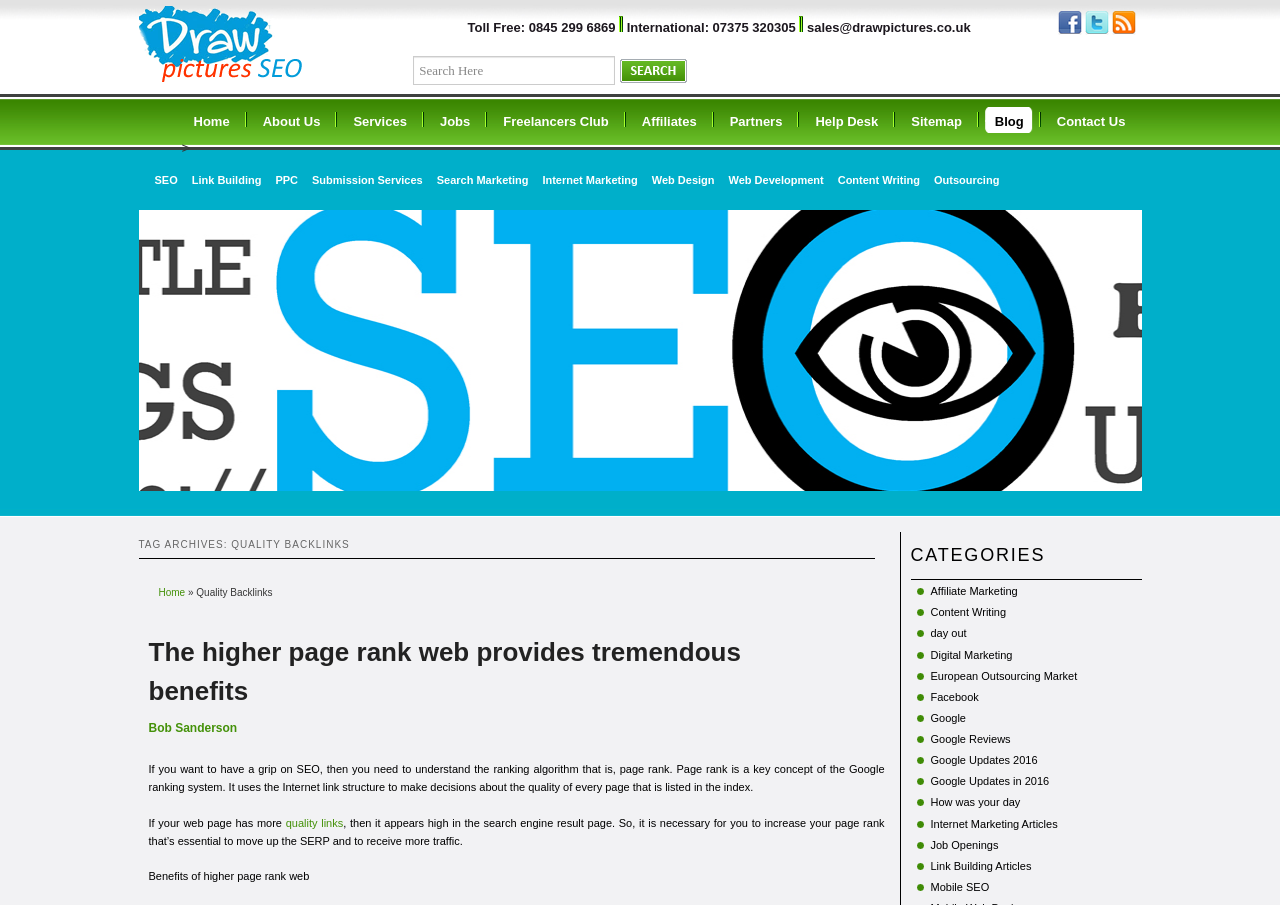Can you find the bounding box coordinates for the UI element given this description: "European Outsourcing Market"? Provide the coordinates as four float numbers between 0 and 1: [left, top, right, bottom].

[0.727, 0.74, 0.842, 0.753]